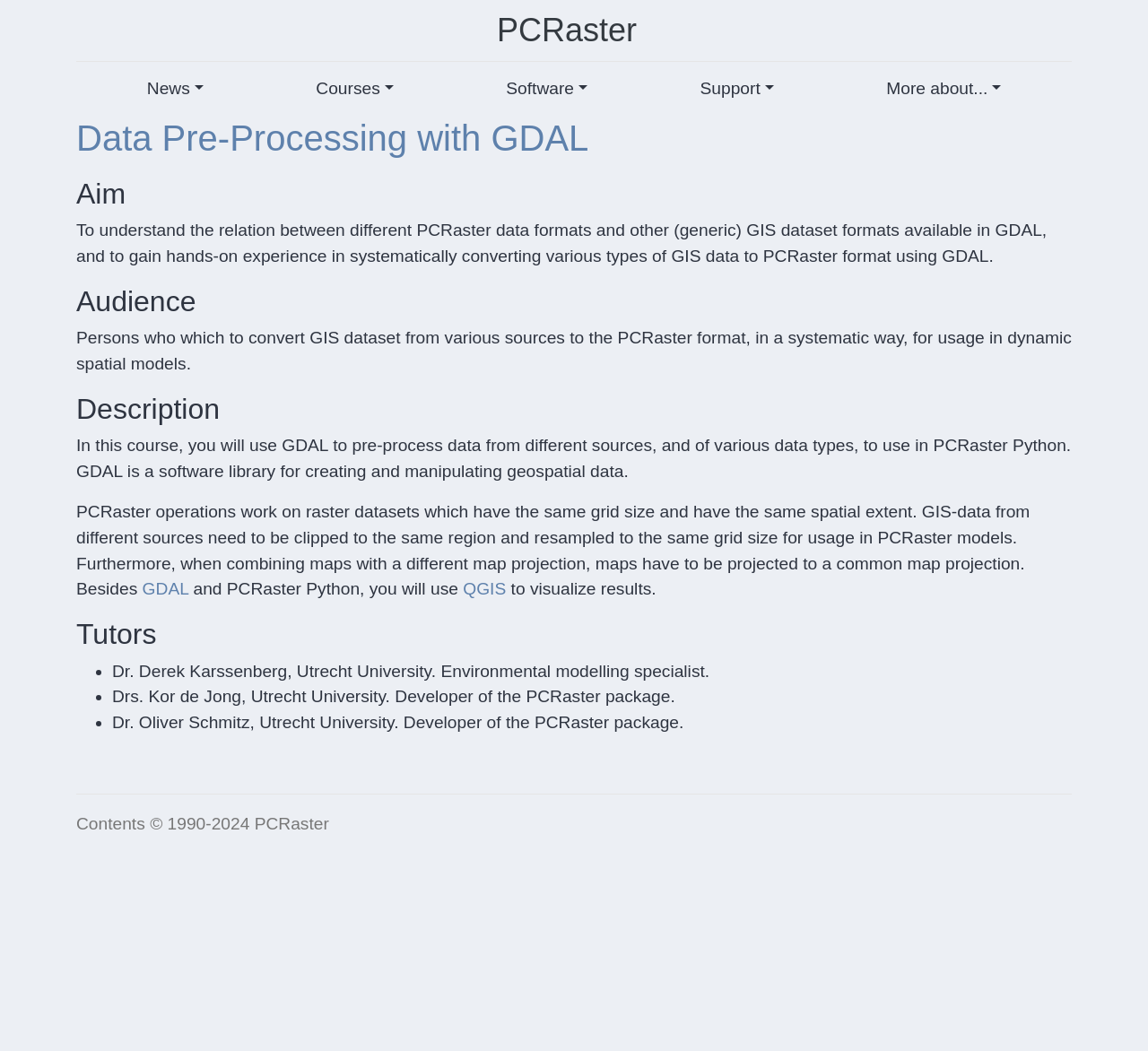Identify the bounding box coordinates necessary to click and complete the given instruction: "Click on the 'PCRaster' link".

[0.433, 0.014, 0.555, 0.044]